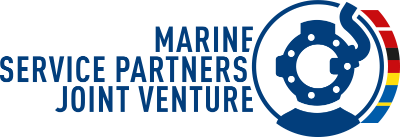What is emphasized by the phrase 'JOINT VENTURE'?
Using the visual information, reply with a single word or short phrase.

Collaboration and partnership